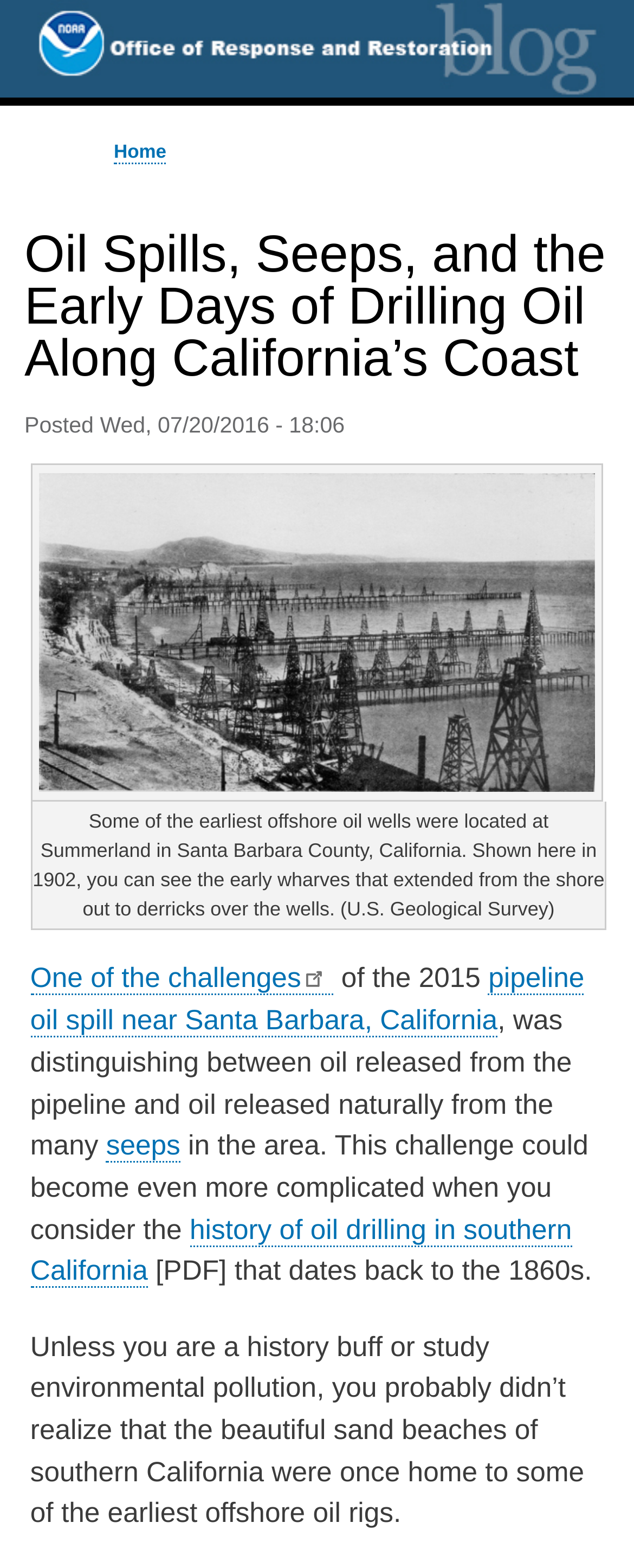Respond to the question below with a concise word or phrase:
What is the challenge mentioned in the blog post?

Distinguishing between oil released from pipeline and natural seeps